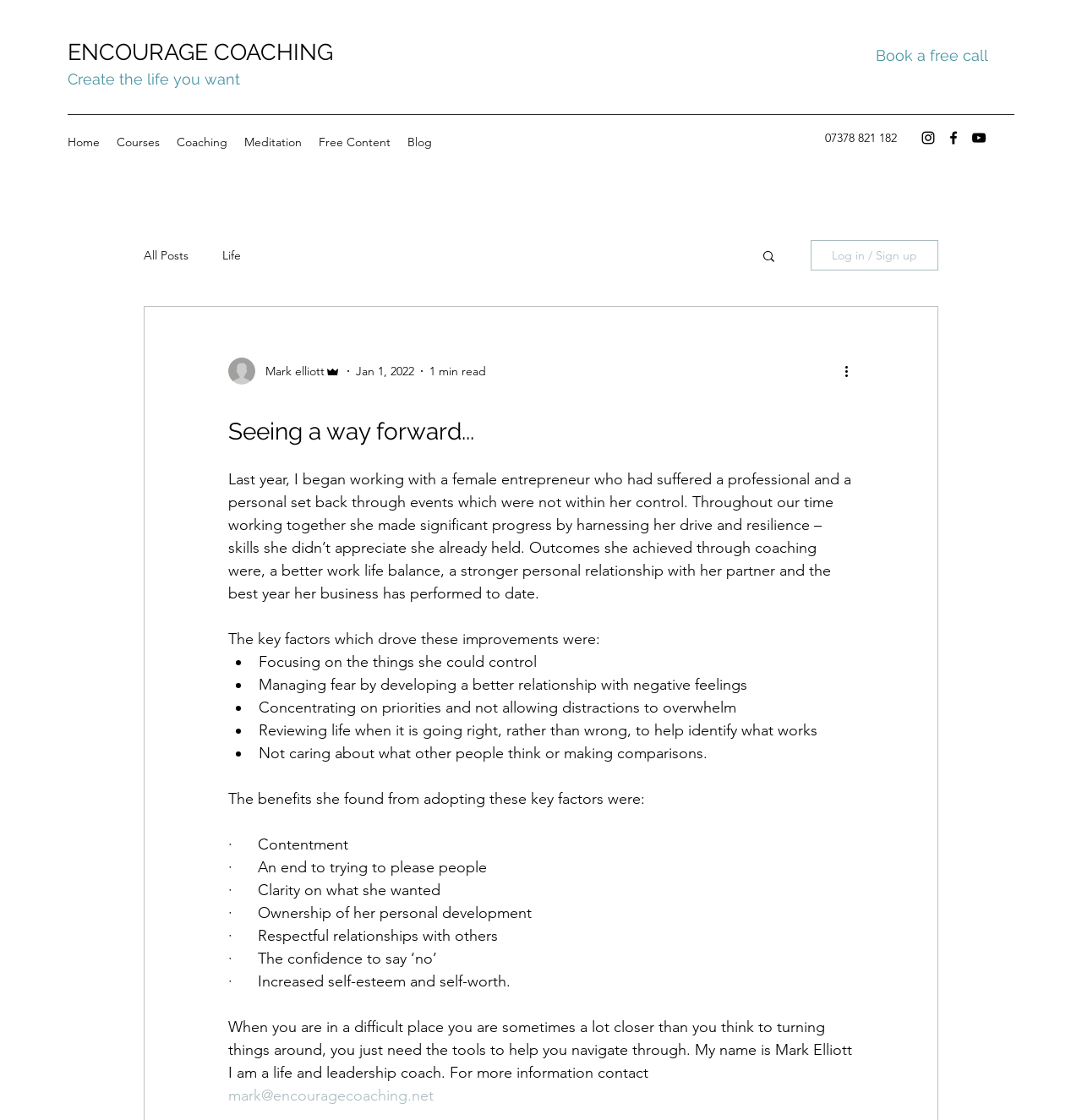Please identify the bounding box coordinates of the element on the webpage that should be clicked to follow this instruction: "Go to Home page". The bounding box coordinates should be given as four float numbers between 0 and 1, formatted as [left, top, right, bottom].

[0.055, 0.116, 0.1, 0.138]